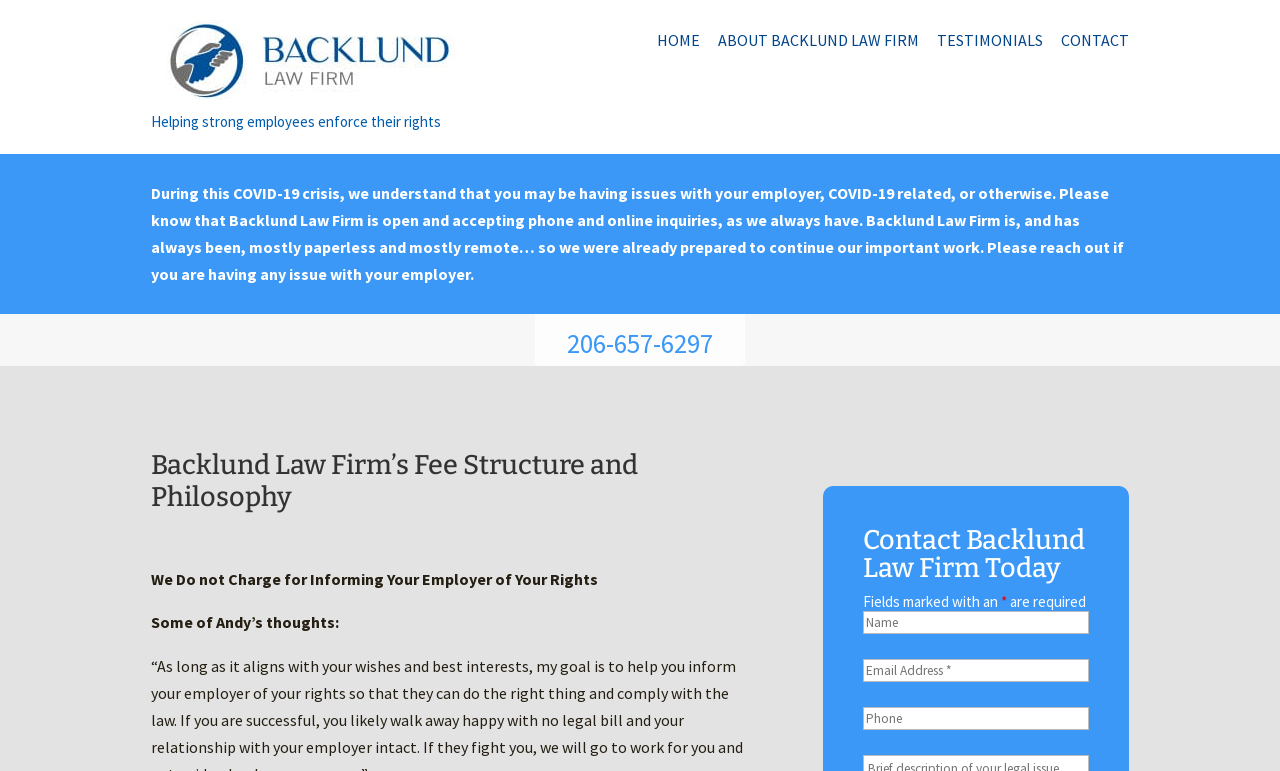Locate the bounding box coordinates of the clickable region to complete the following instruction: "Fill in the 'Email' field."

[0.674, 0.855, 0.851, 0.884]